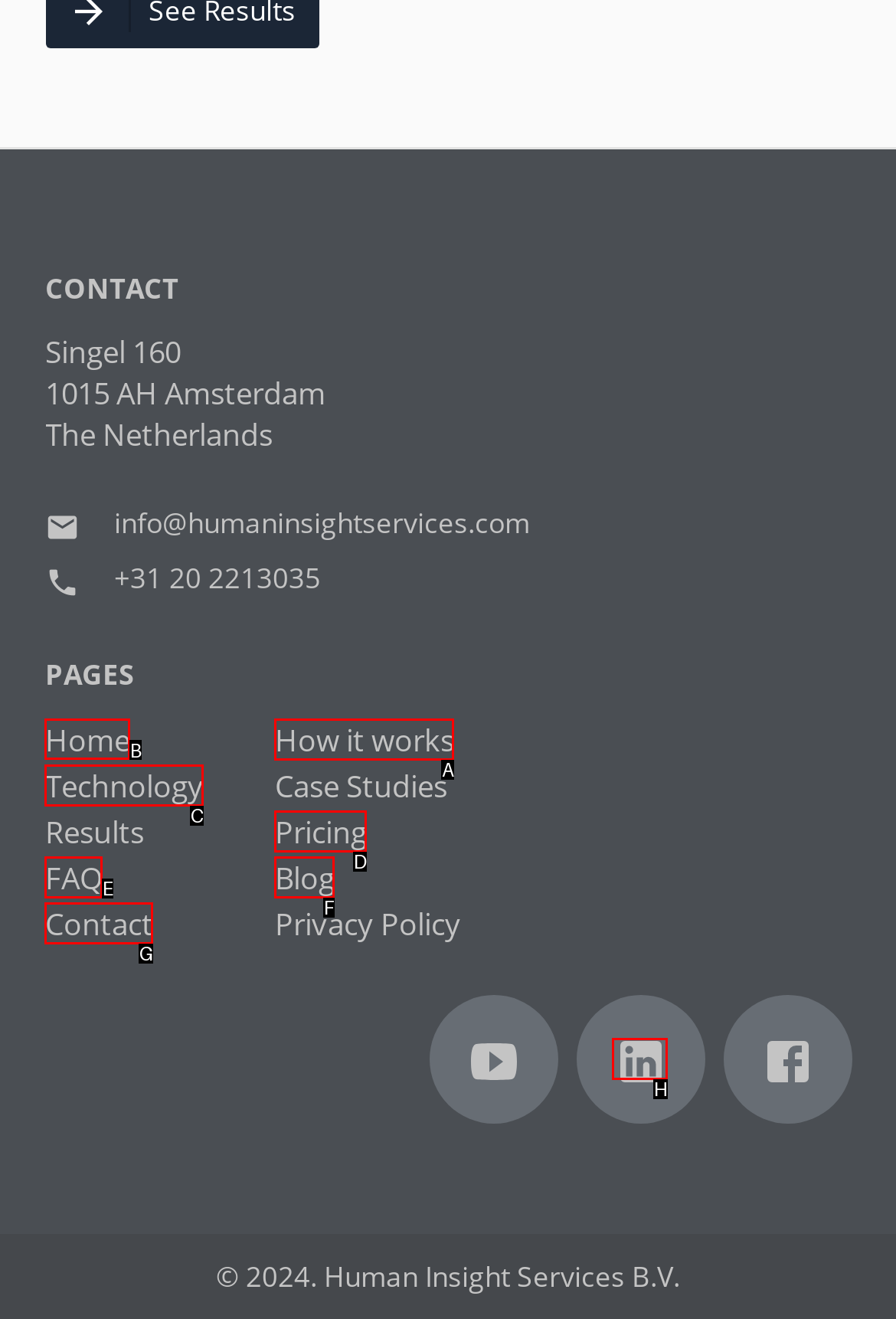Tell me which one HTML element you should click to complete the following task: Click on the 'Home' link
Answer with the option's letter from the given choices directly.

B